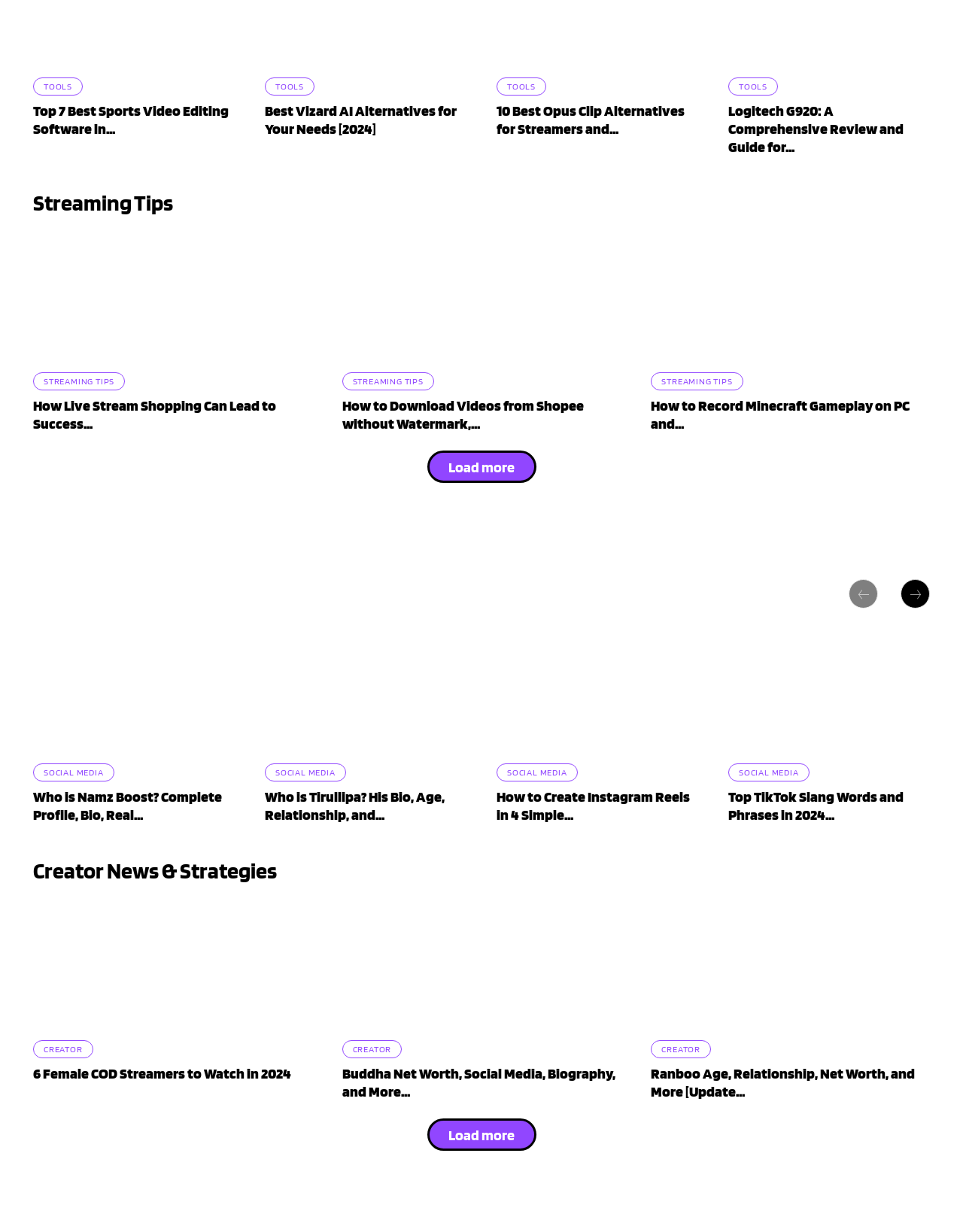Please determine the bounding box coordinates for the UI element described here. Use the format (top-left x, top-left y, bottom-right x, bottom-right y) with values bounded between 0 and 1: Creator

[0.355, 0.844, 0.417, 0.859]